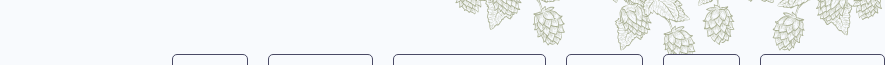Look at the image and give a detailed response to the following question: What is the purpose of the testimonials on the webpage?

The caption states that the webpage includes testimonials and information about a memorable wedding experience at Home Gurr'own, implying that the purpose of the testimonials is to showcase the quality of the wedding experience provided by Home Gurr'own.